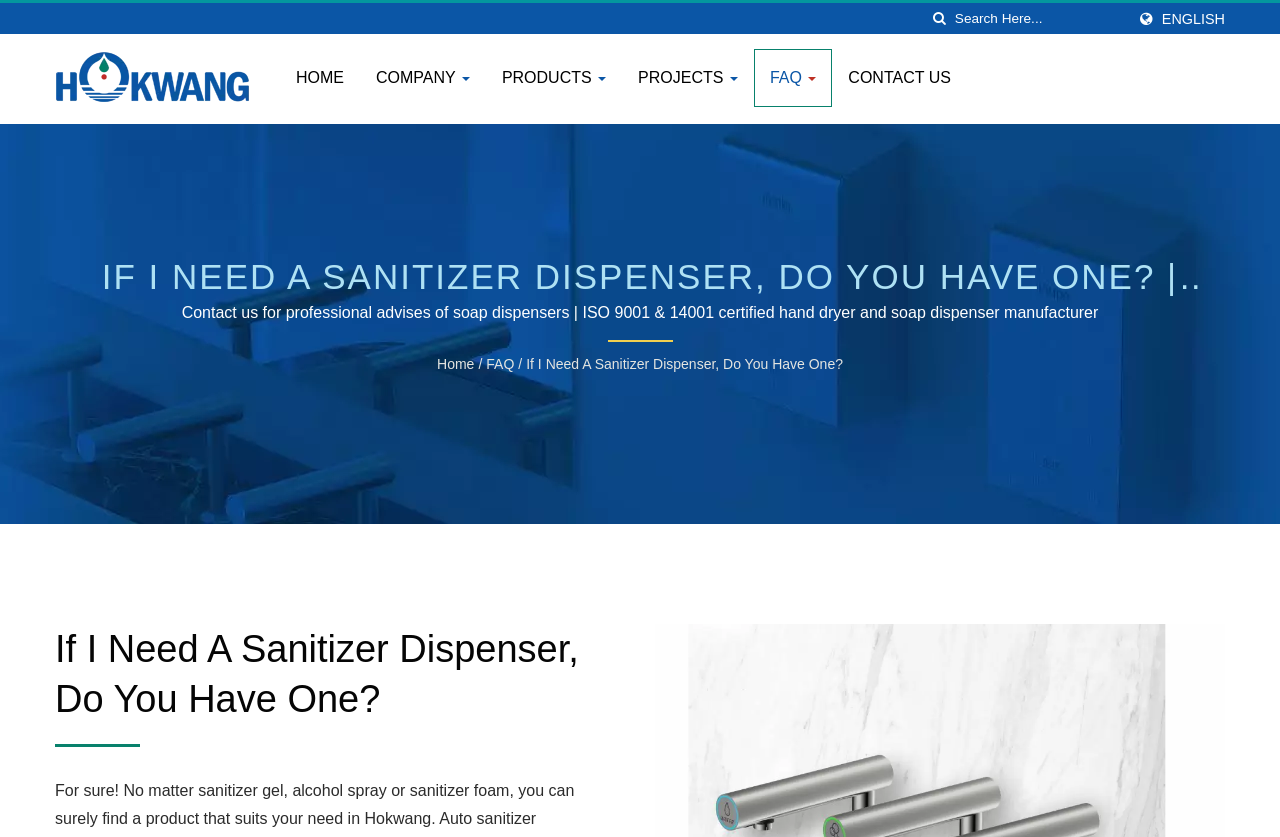Locate the bounding box coordinates of the clickable part needed for the task: "contact us".

[0.65, 0.059, 0.755, 0.128]